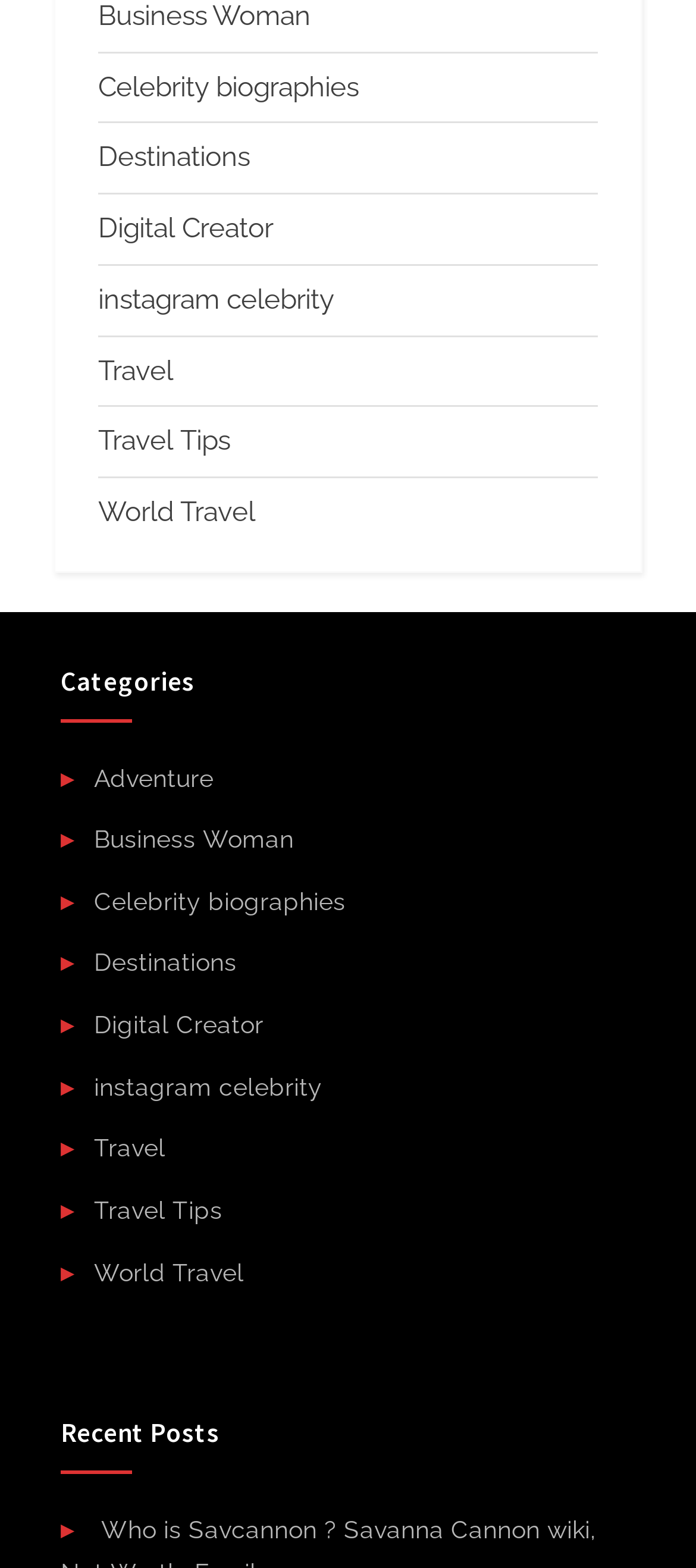Identify the bounding box coordinates of the section that should be clicked to achieve the task described: "Explore Digital Creator".

[0.141, 0.136, 0.392, 0.156]